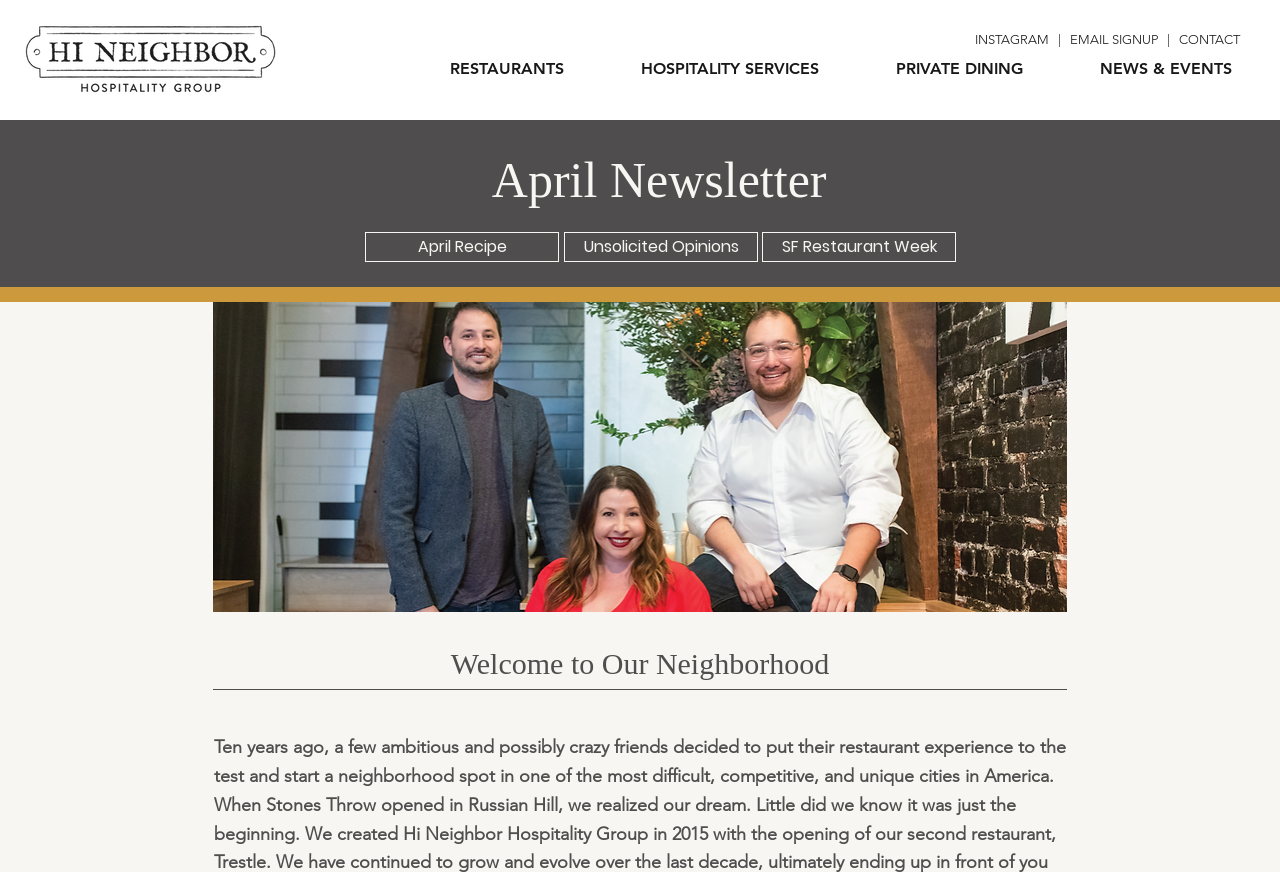Find the bounding box coordinates of the clickable region needed to perform the following instruction: "check instagram". The coordinates should be provided as four float numbers between 0 and 1, i.e., [left, top, right, bottom].

[0.762, 0.037, 0.836, 0.054]